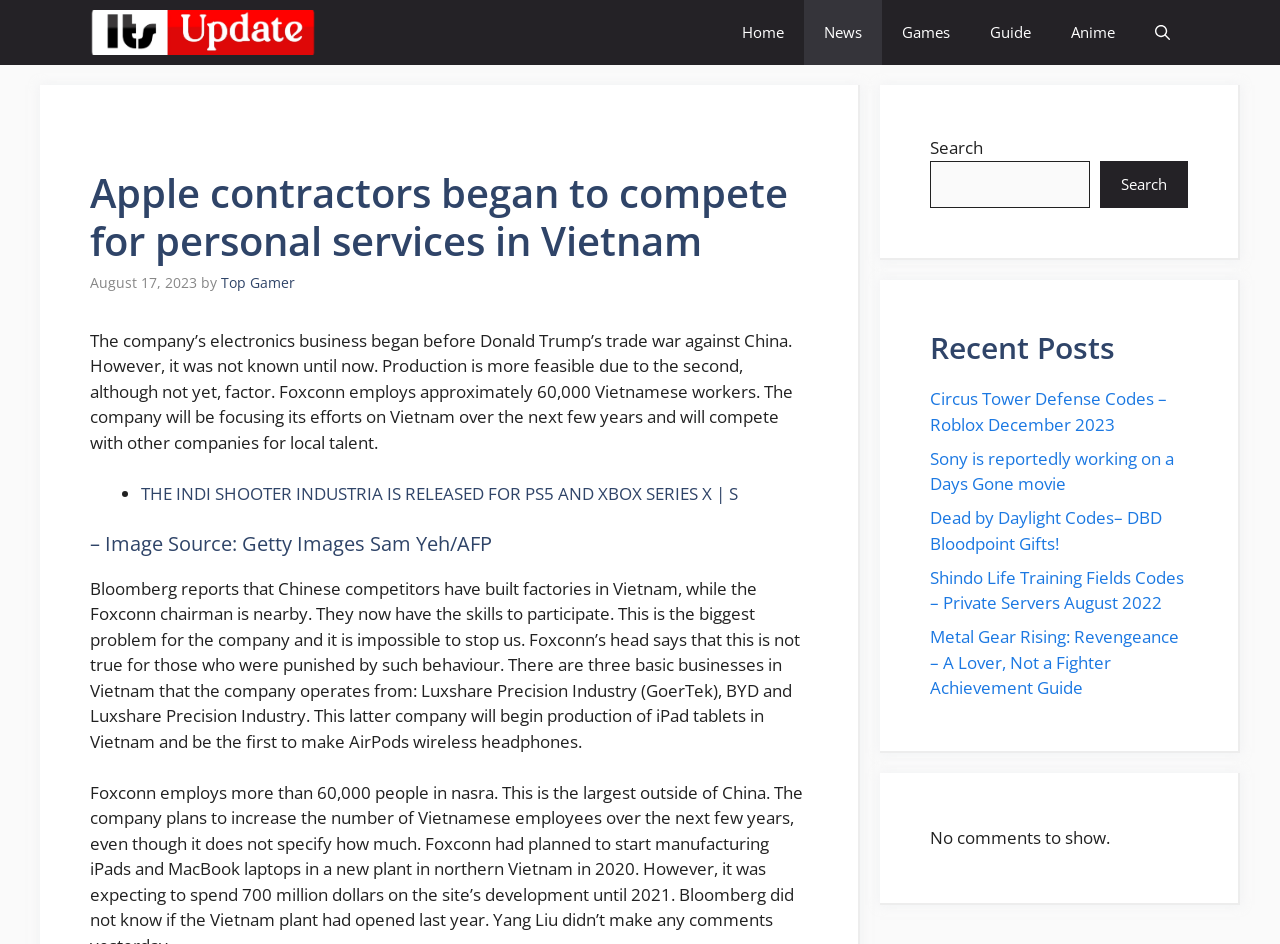Identify the bounding box coordinates for the element you need to click to achieve the following task: "Go to the 'News' page". Provide the bounding box coordinates as four float numbers between 0 and 1, in the form [left, top, right, bottom].

None